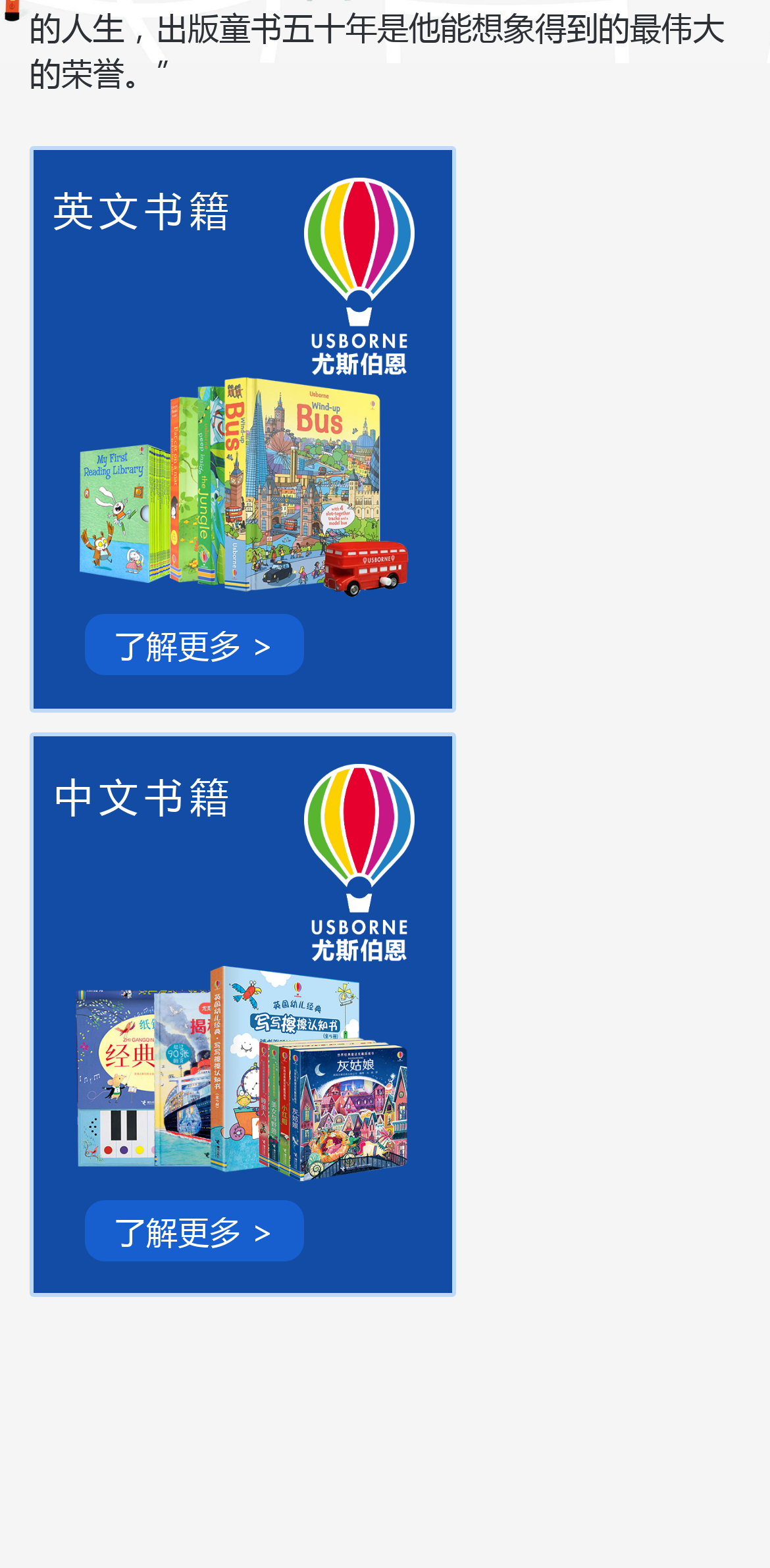Given the element description "了解更多 >", identify the bounding box of the corresponding UI element.

[0.11, 0.391, 0.395, 0.43]